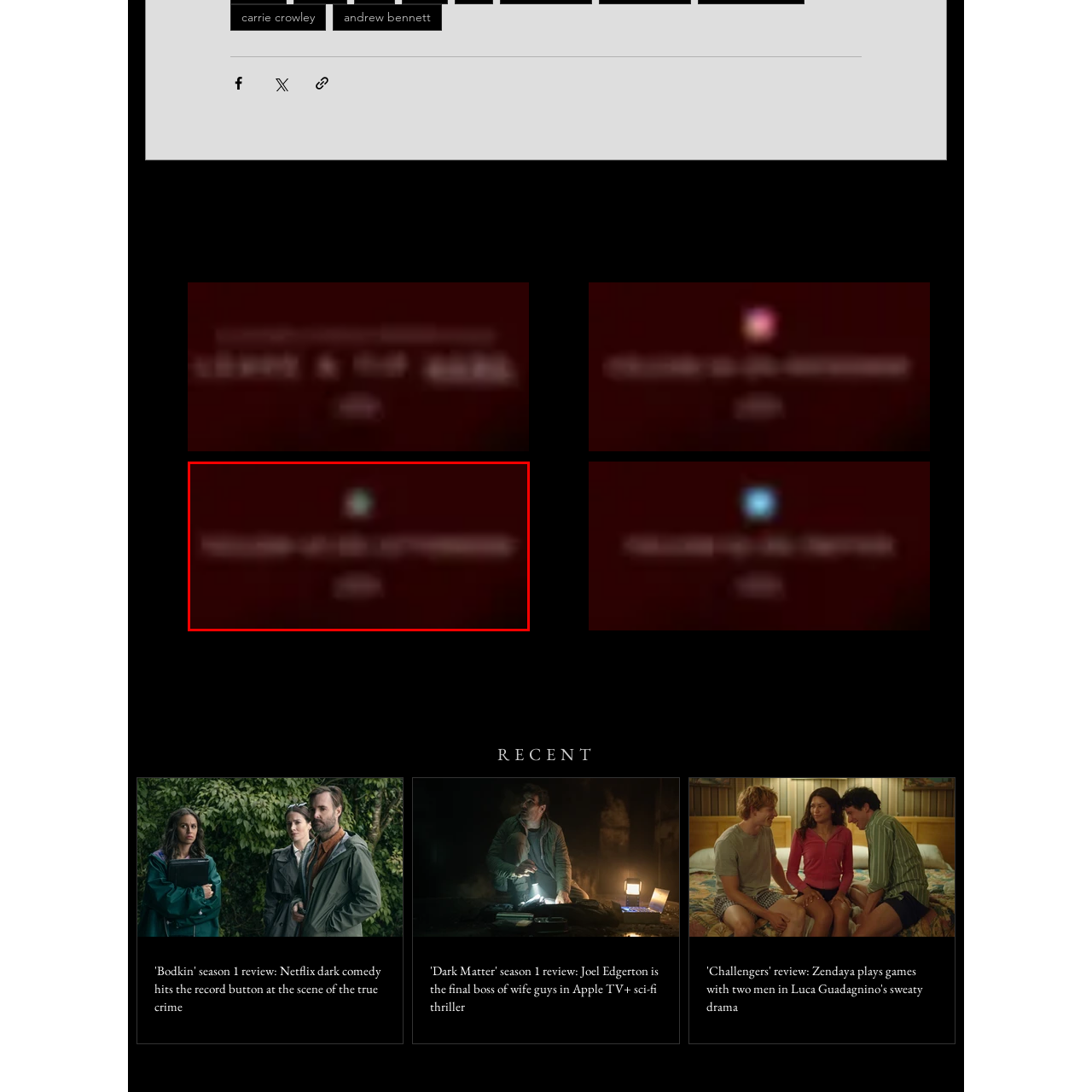Provide a comprehensive description of the image contained within the red rectangle.

The image features a striking graphic associated with the film "After Misery," showcasing a dark red background that evokes a sense of intrigue. At the center, there is a prominent heading that likely reads the title of the film or a related theme, stylized in bold letters. Below the title, there is a smaller text, suggesting a tagline or a key message that encapsulates the essence of the film. The design is minimalistic yet impactful, drawing the viewer's attention with its rich color palette and clean layout, creating anticipation for the narrative it represents. This graphic serves as a visual representation for online platforms, possibly used to promote discussions or engagements related to "After Misery."